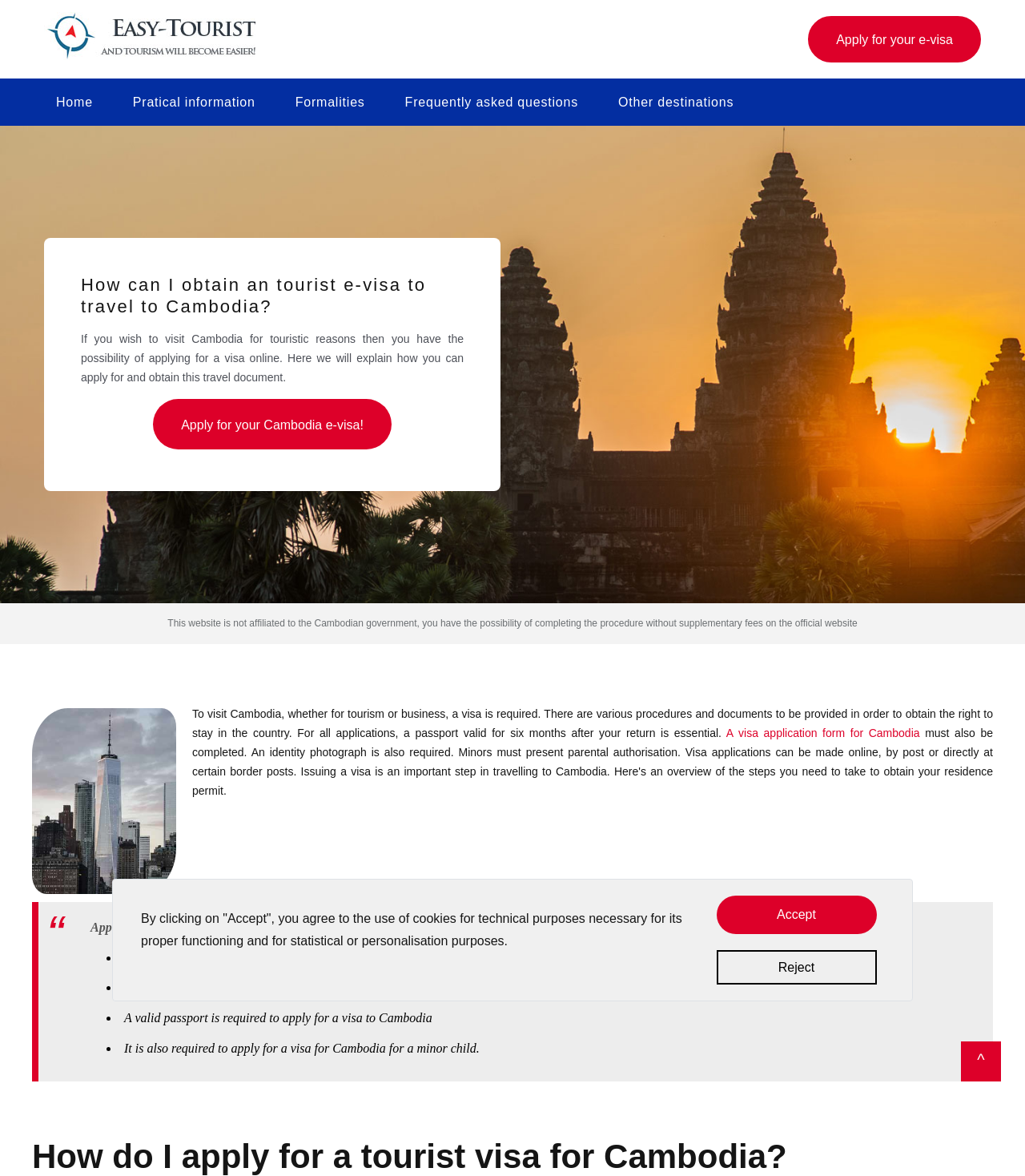What is required to apply for a visa to Cambodia?
Look at the webpage screenshot and answer the question with a detailed explanation.

According to the webpage, a valid passport is required to apply for a visa to Cambodia. This information can be found in the section 'Apply for a visa for Cambodia: Key points' where it is stated that 'A valid passport is required to apply for a visa to Cambodia'.